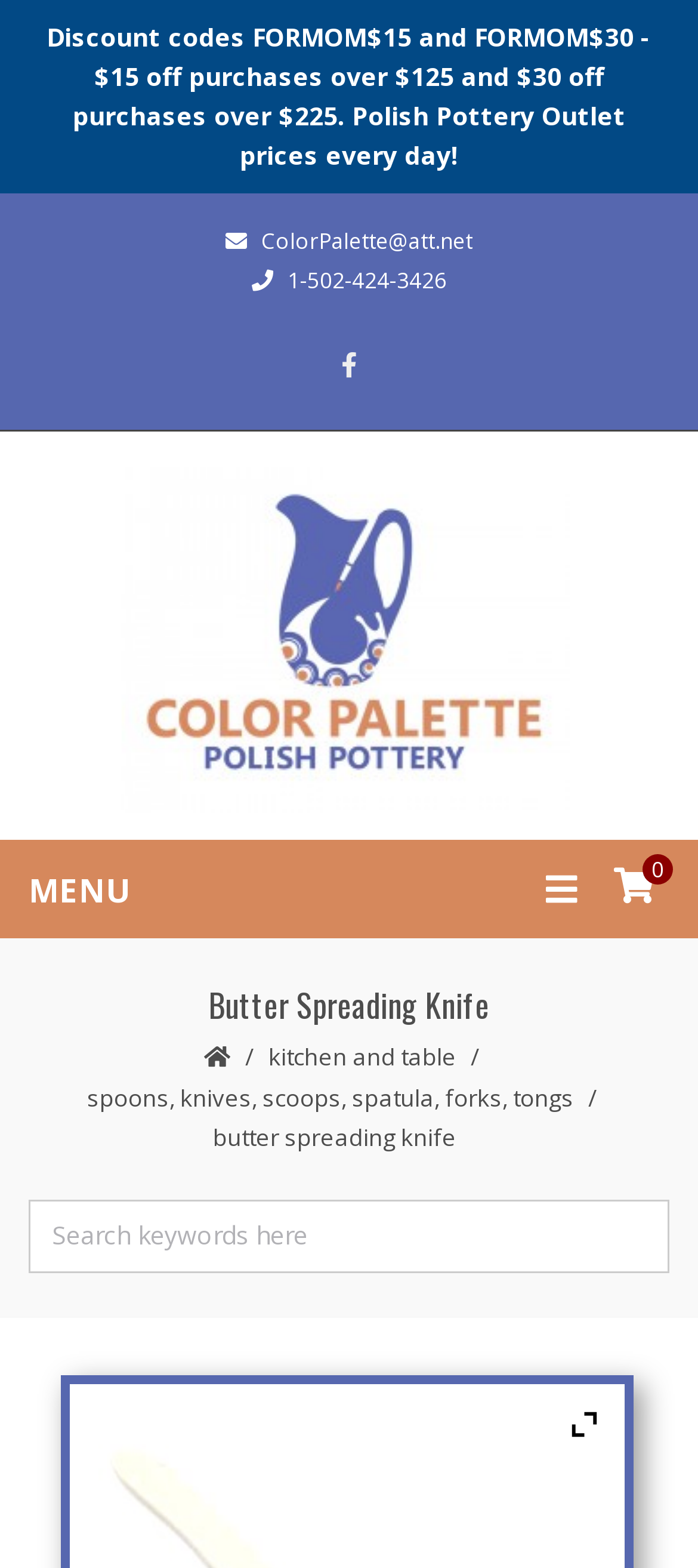Generate an in-depth caption that captures all aspects of the webpage.

This webpage is about Polish Pottery utensils, specifically showcasing a butter spreading knife. At the top, there is a promotional message about discount codes and outlet prices. Below this, there is a section with contact information, including an email address and phone number. 

To the right of the contact information, there is a link to "Color Palette Polish Pottery" accompanied by an image. This link is positioned near the top of the page. 

On the left side of the page, there is a menu section with a "MENU" label. Below this, there is a heading that reads "Butter Spreading Knife". Underneath the heading, there are several links to related categories, including "kitchen and table", "spoons, knives, scoops, spatula, forks, tongs", and others. 

Further down, there is a search bar with a placeholder text "Search keywords here". At the bottom right corner of the page, there is a link accompanied by an image.